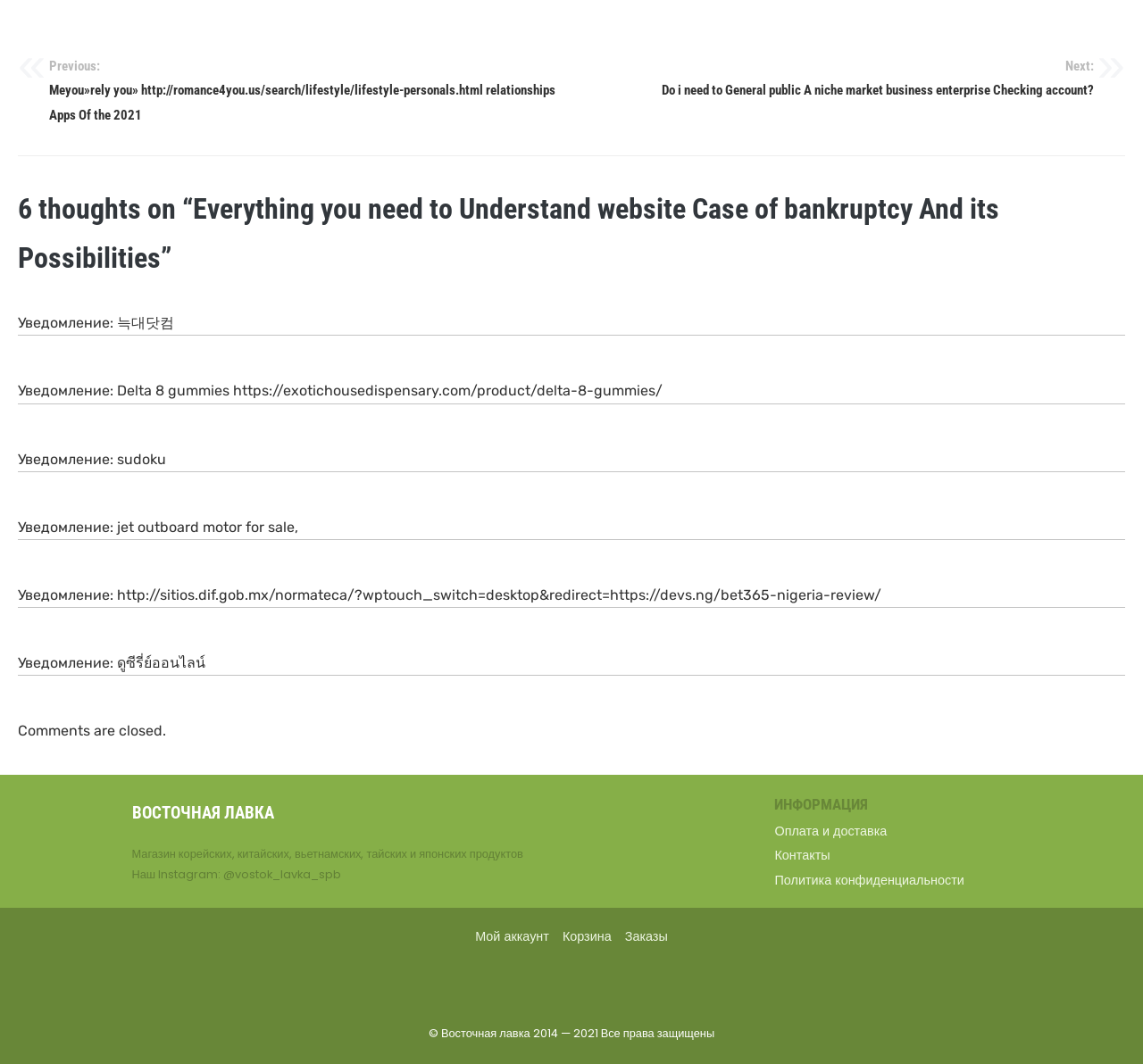Answer the following inquiry with a single word or phrase:
How many links are there in the navigation section?

2